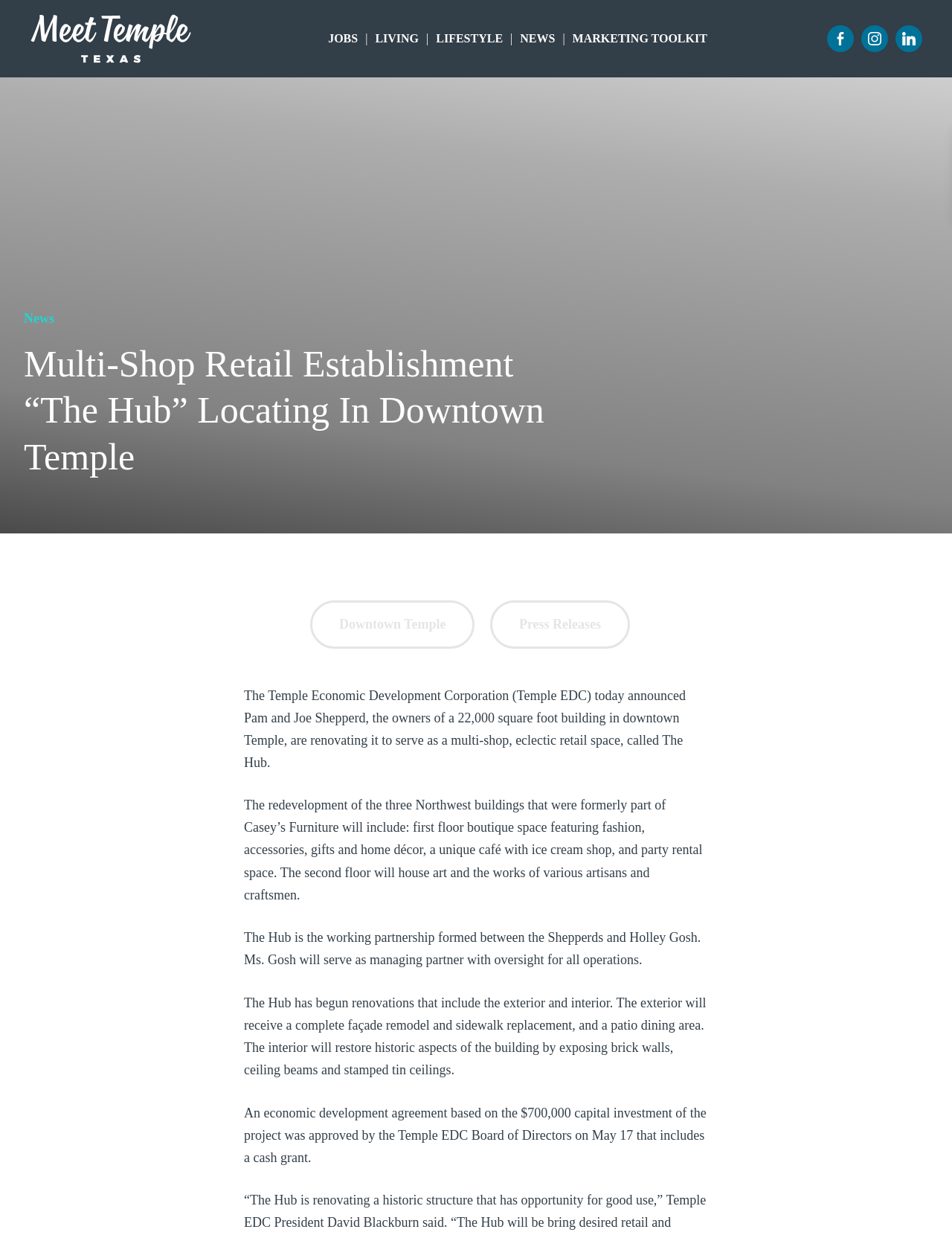Given the element description 2017 (30), specify the bounding box coordinates of the corresponding UI element in the format (top-left x, top-left y, bottom-right x, bottom-right y). All values must be between 0 and 1.

None